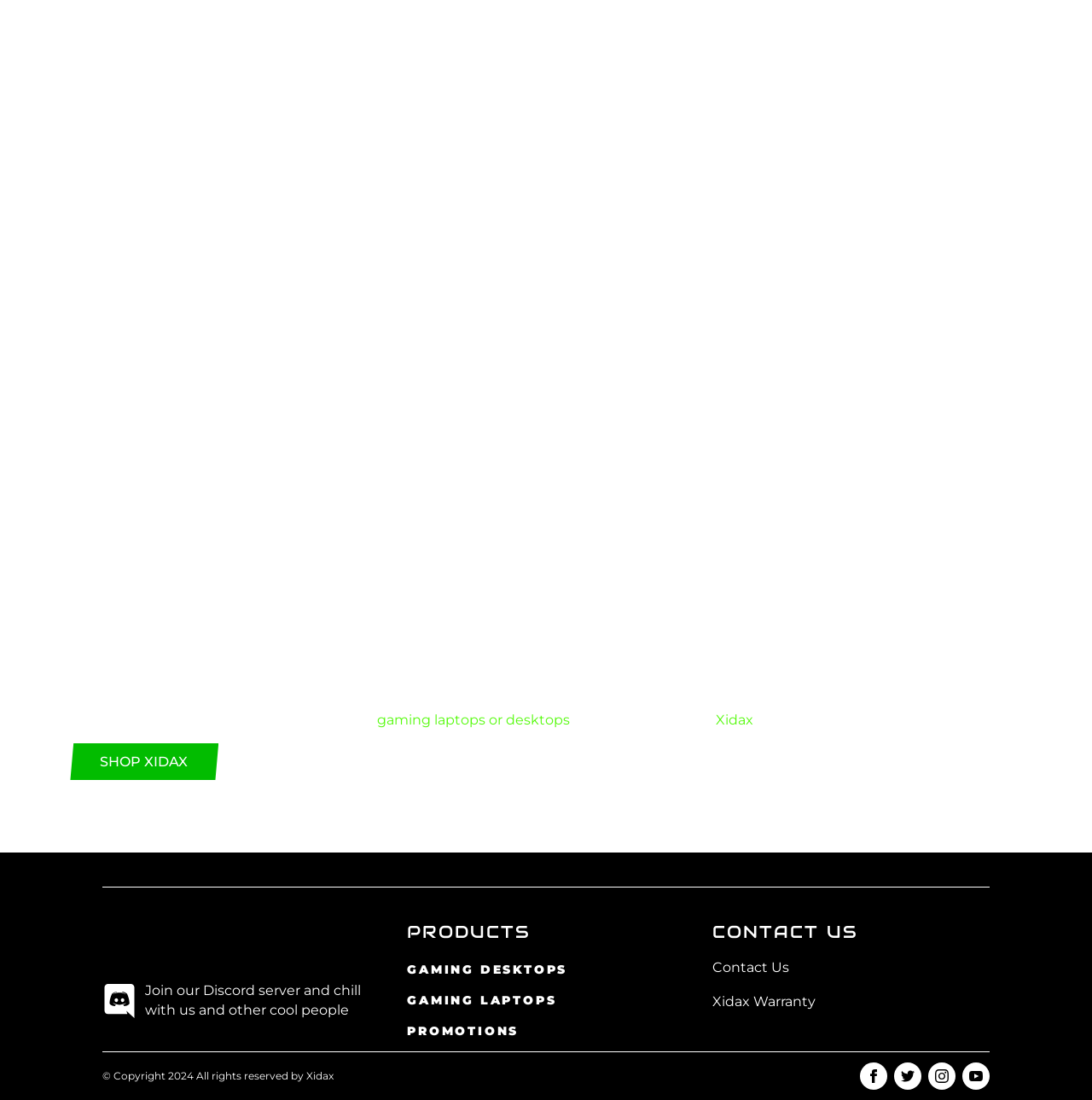Find the bounding box coordinates of the clickable element required to execute the following instruction: "Contact Xidax". Provide the coordinates as four float numbers between 0 and 1, i.e., [left, top, right, bottom].

[0.652, 0.872, 0.722, 0.888]